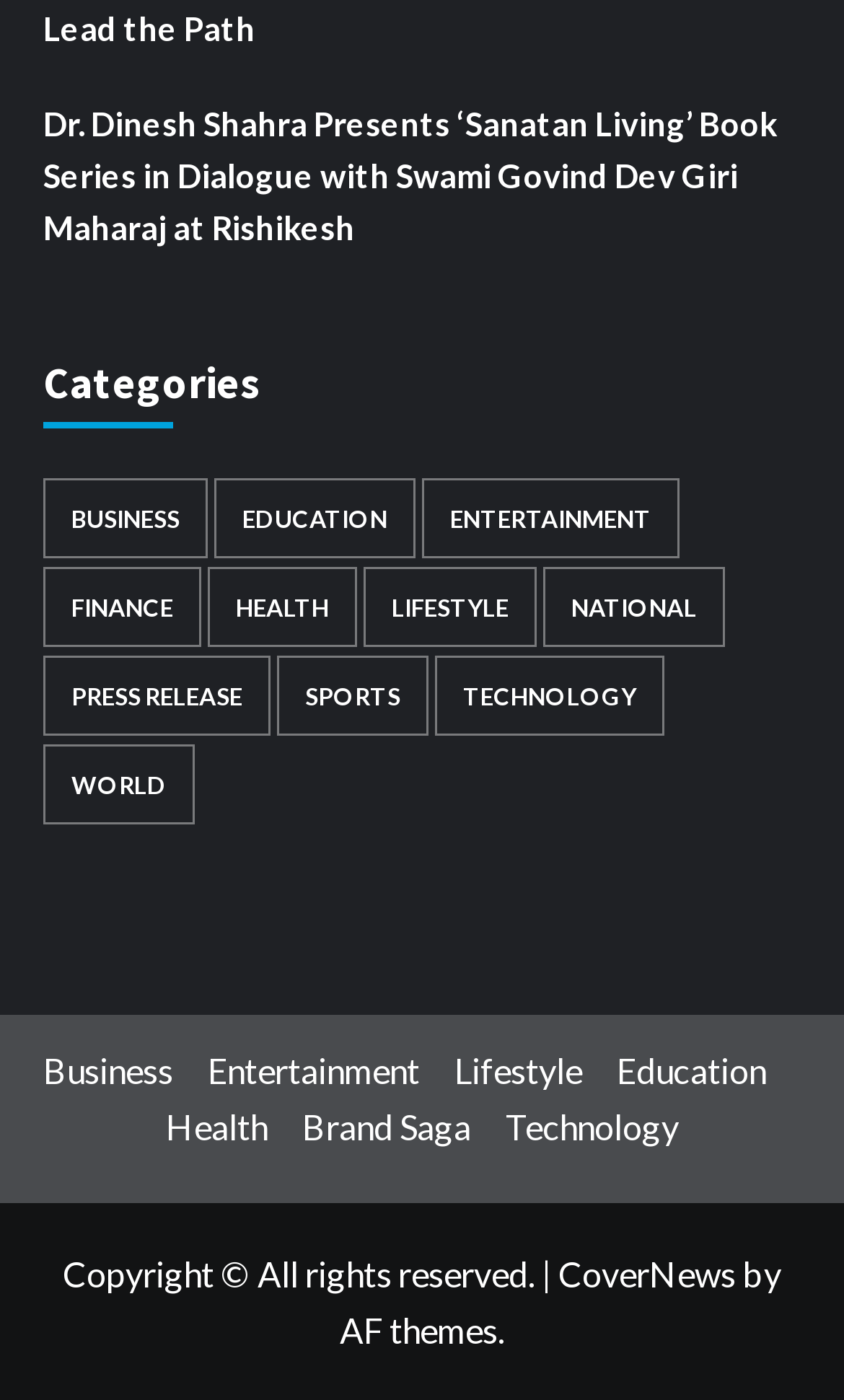Answer the following query concisely with a single word or phrase:
Is there a 'World' category?

Yes